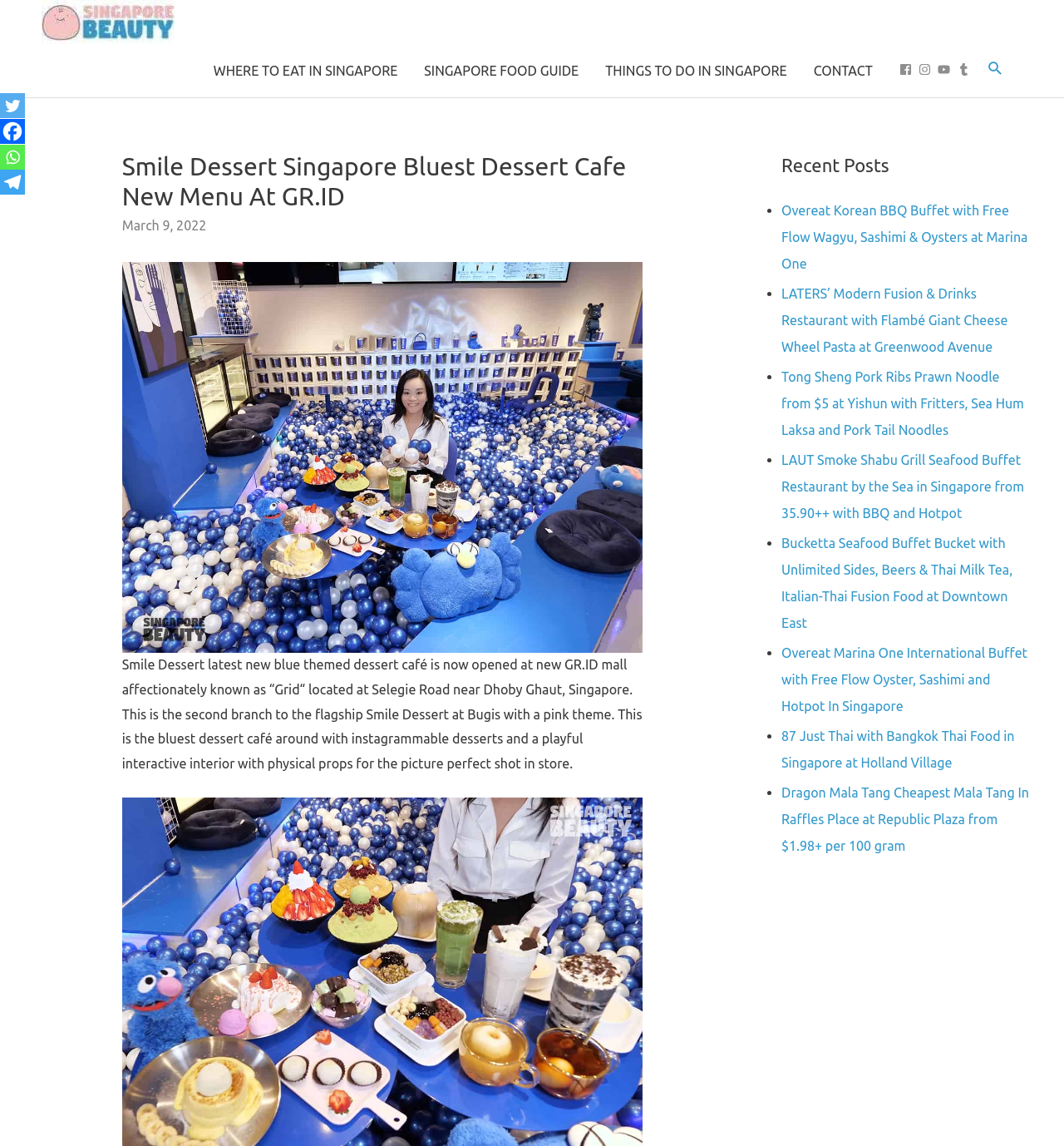Find the bounding box coordinates of the clickable region needed to perform the following instruction: "Read the 'Overeat Korean BBQ Buffet with Free Flow Wagyu, Sashimi & Oysters at Marina One' article". The coordinates should be provided as four float numbers between 0 and 1, i.e., [left, top, right, bottom].

[0.734, 0.177, 0.966, 0.237]